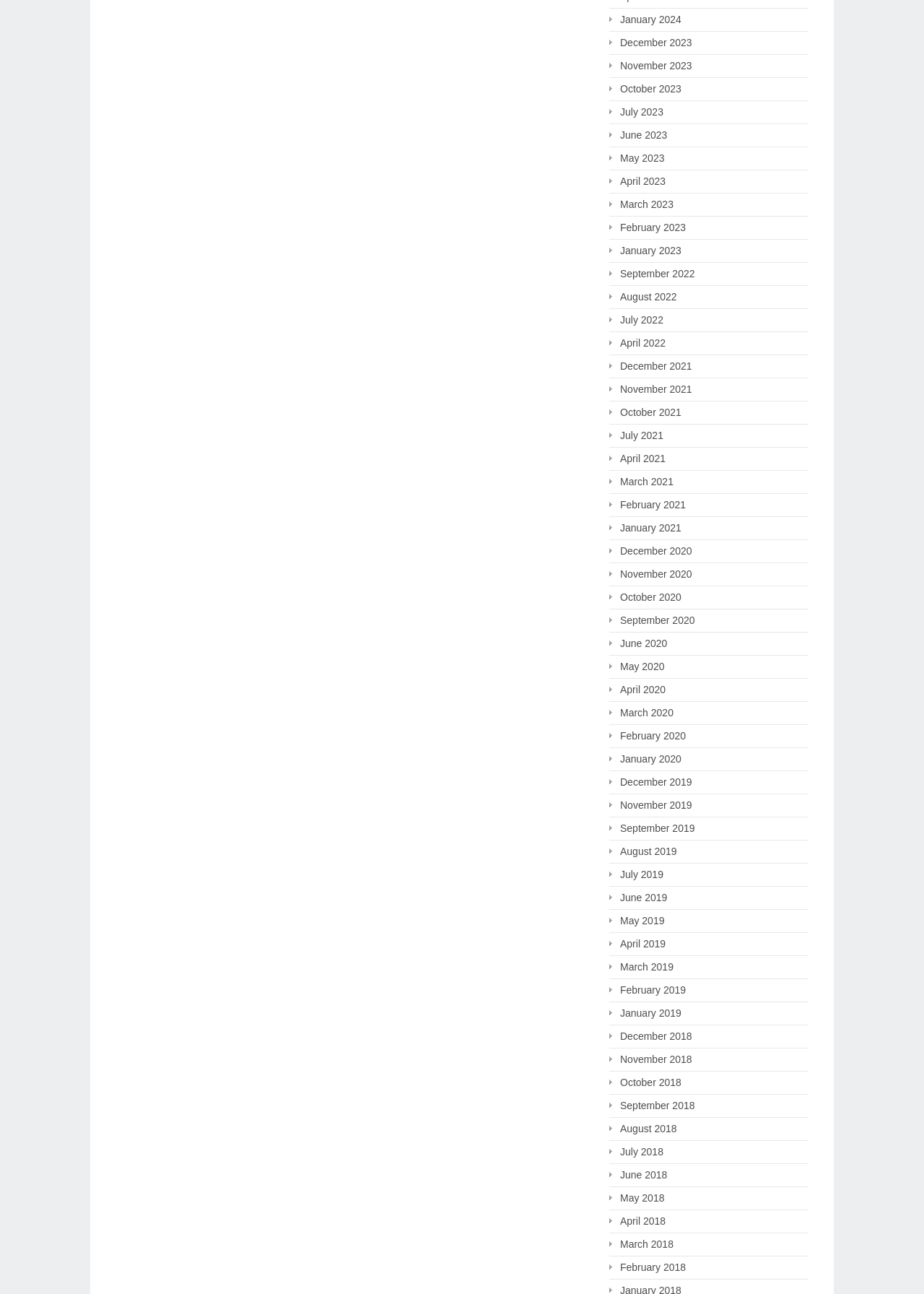Please indicate the bounding box coordinates of the element's region to be clicked to achieve the instruction: "View January 2024". Provide the coordinates as four float numbers between 0 and 1, i.e., [left, top, right, bottom].

[0.659, 0.008, 0.737, 0.022]